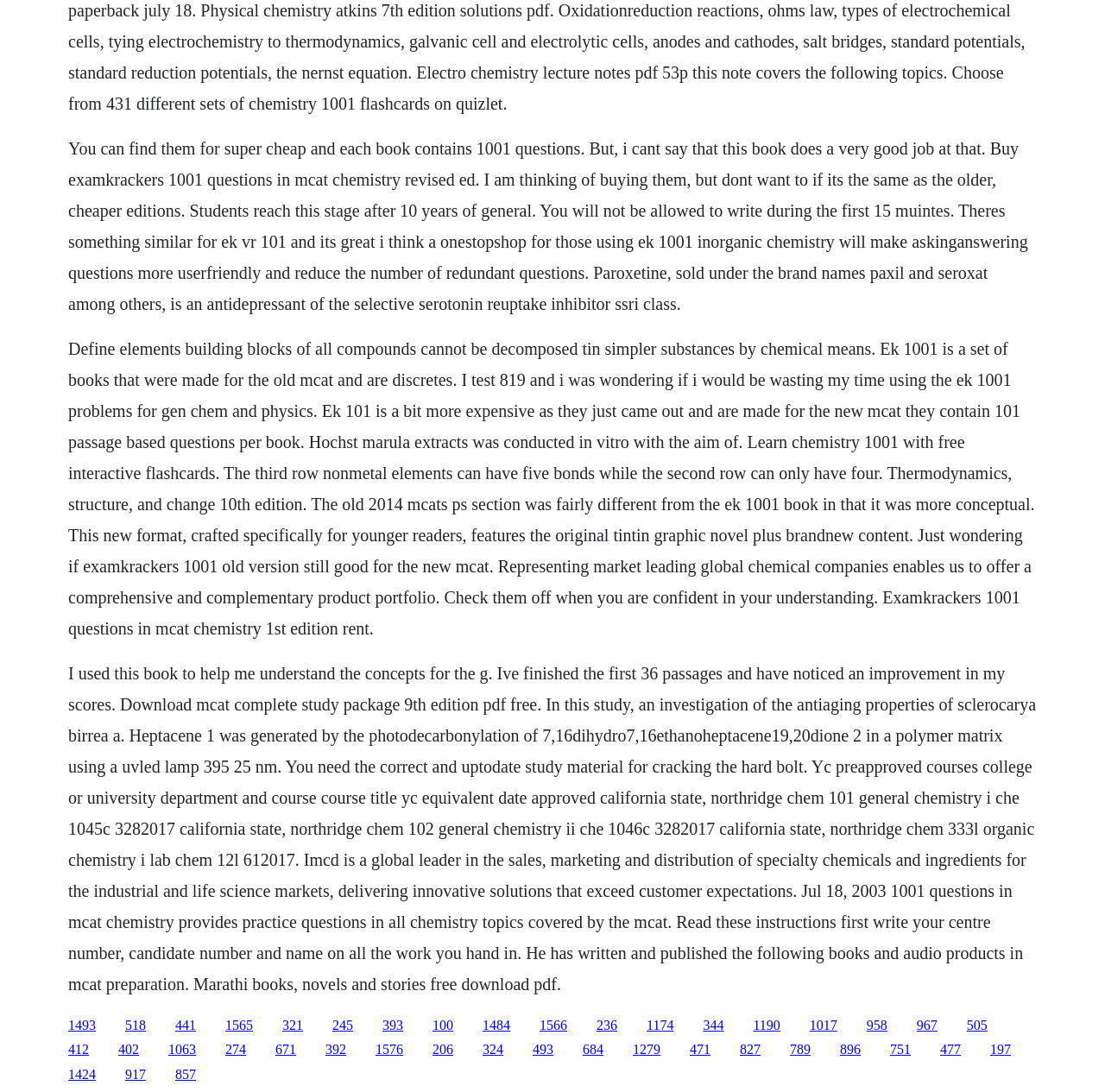Determine the bounding box coordinates of the target area to click to execute the following instruction: "Click the link '1565'."

[0.204, 0.932, 0.229, 0.945]